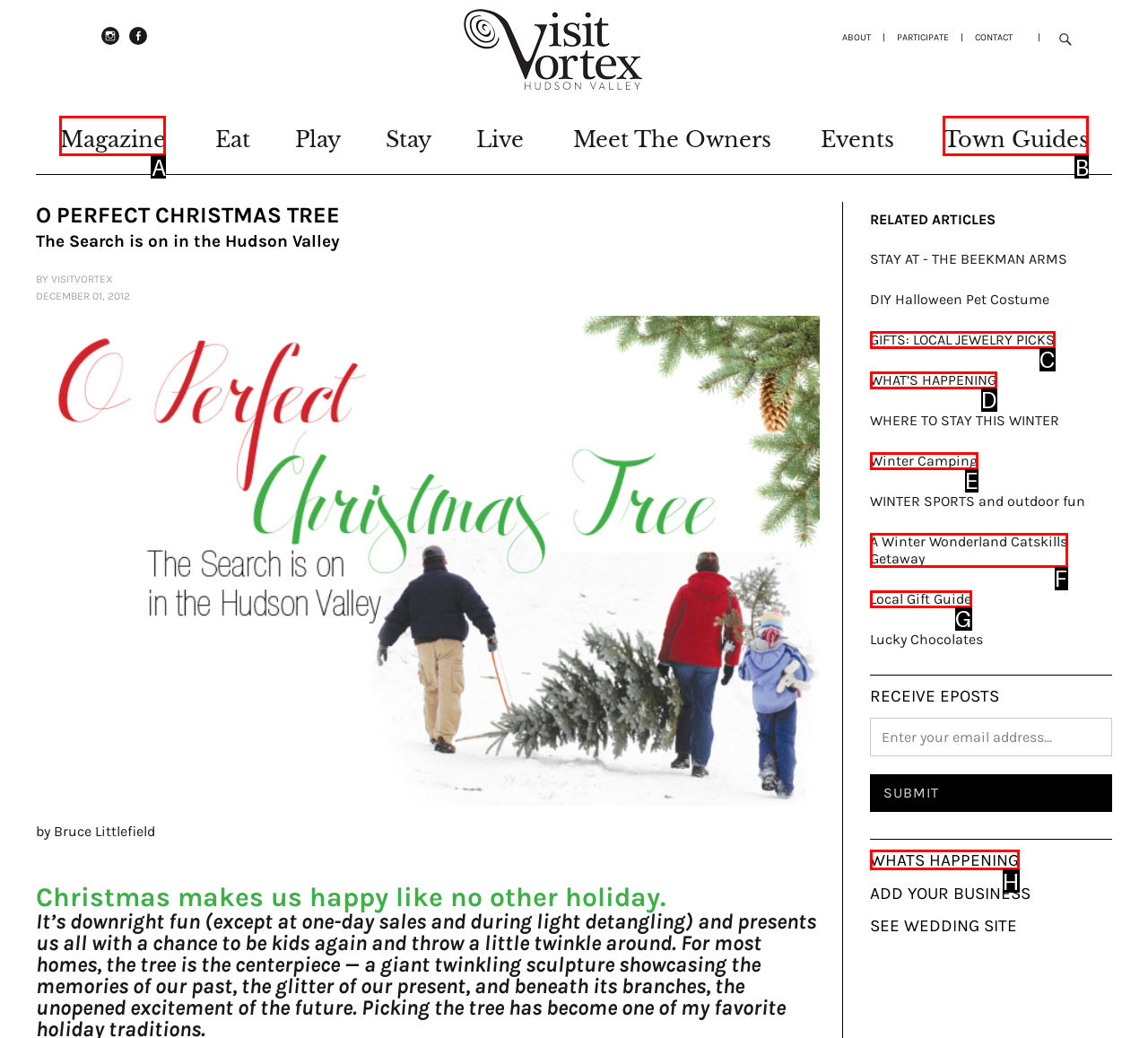Given the element description: Local Gift Guide
Pick the letter of the correct option from the list.

G